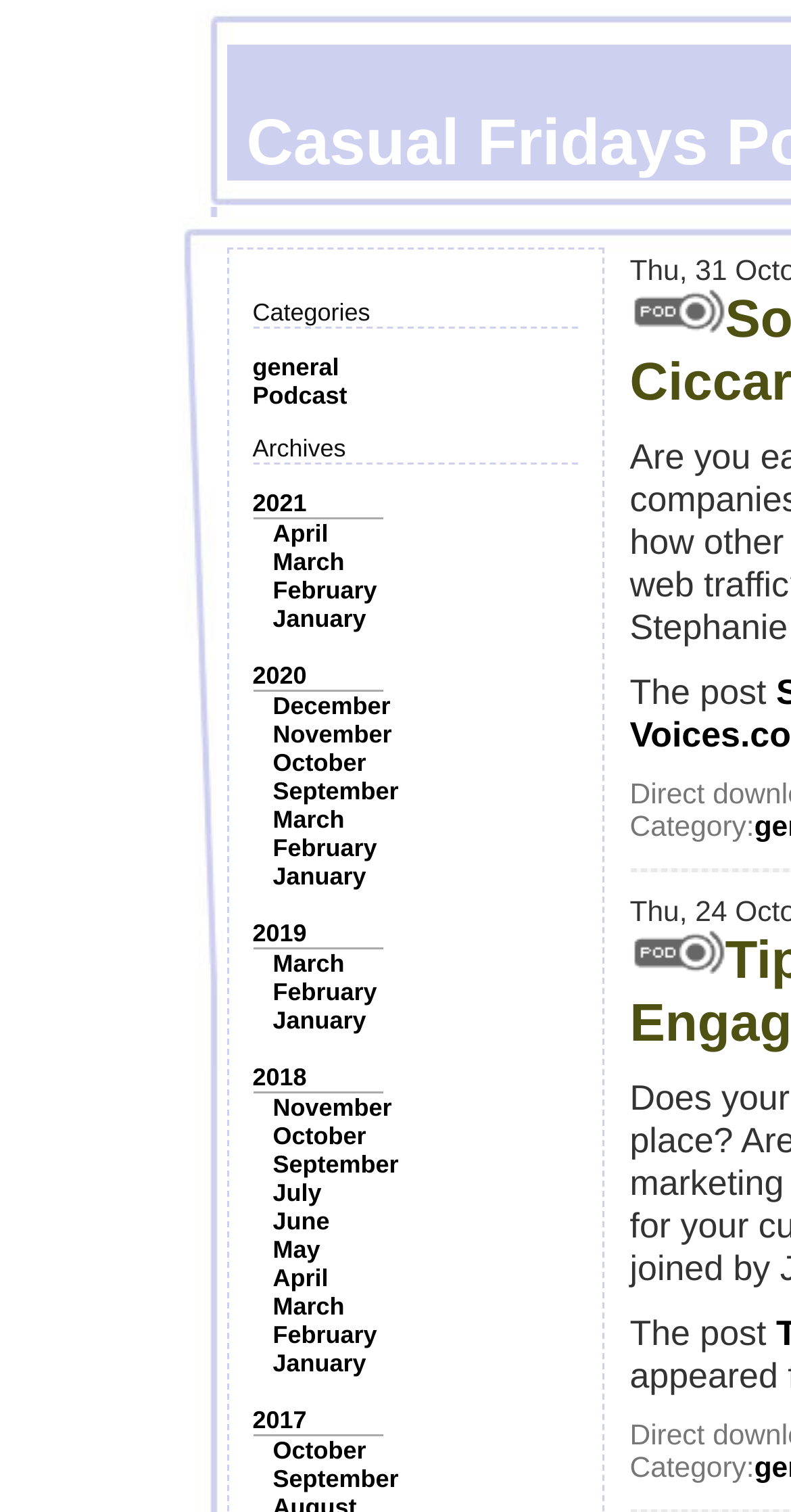Locate the bounding box coordinates of the element you need to click to accomplish the task described by this instruction: "Go to 'Homepage'".

None